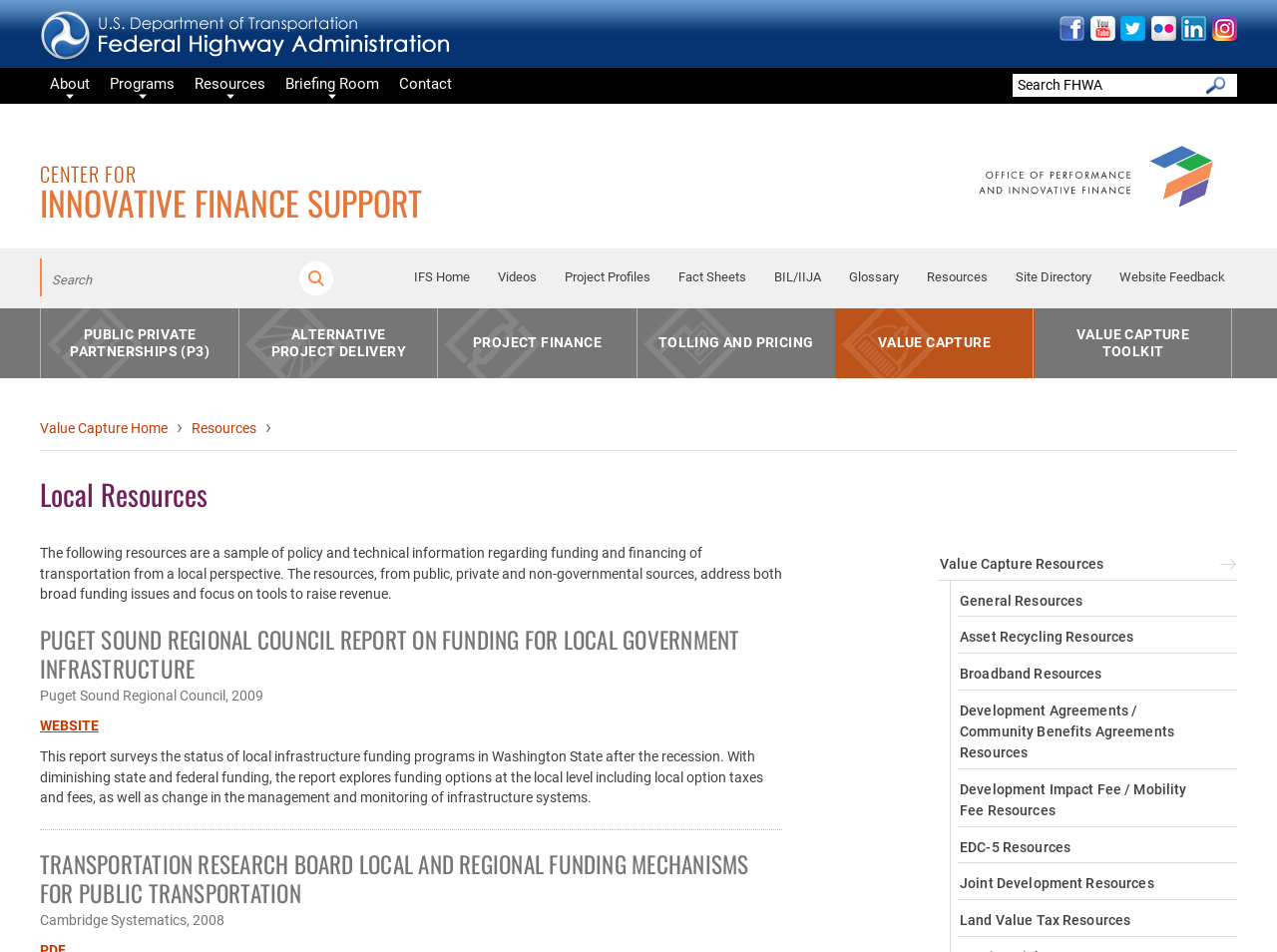Please determine the bounding box coordinates of the element's region to click for the following instruction: "Search for local resources".

[0.031, 0.271, 0.232, 0.311]